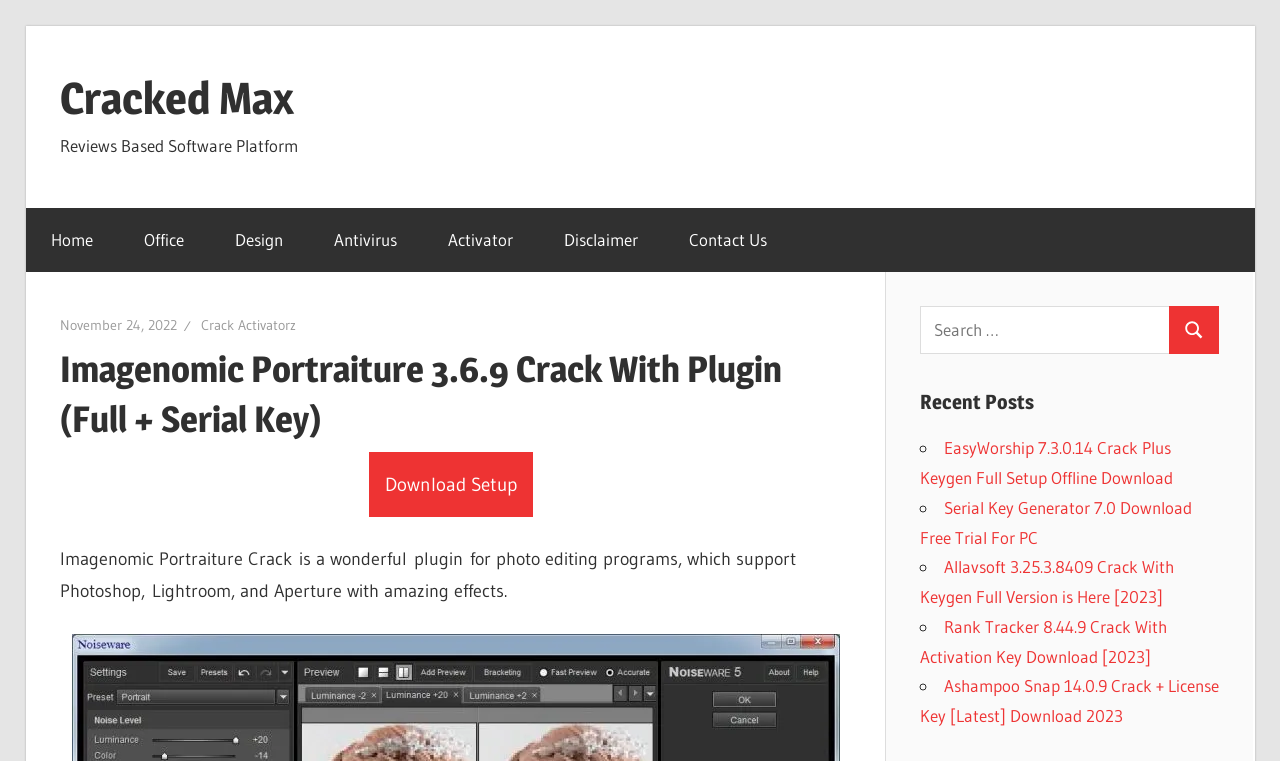Show the bounding box coordinates of the region that should be clicked to follow the instruction: "Click on the 'Home' link."

None